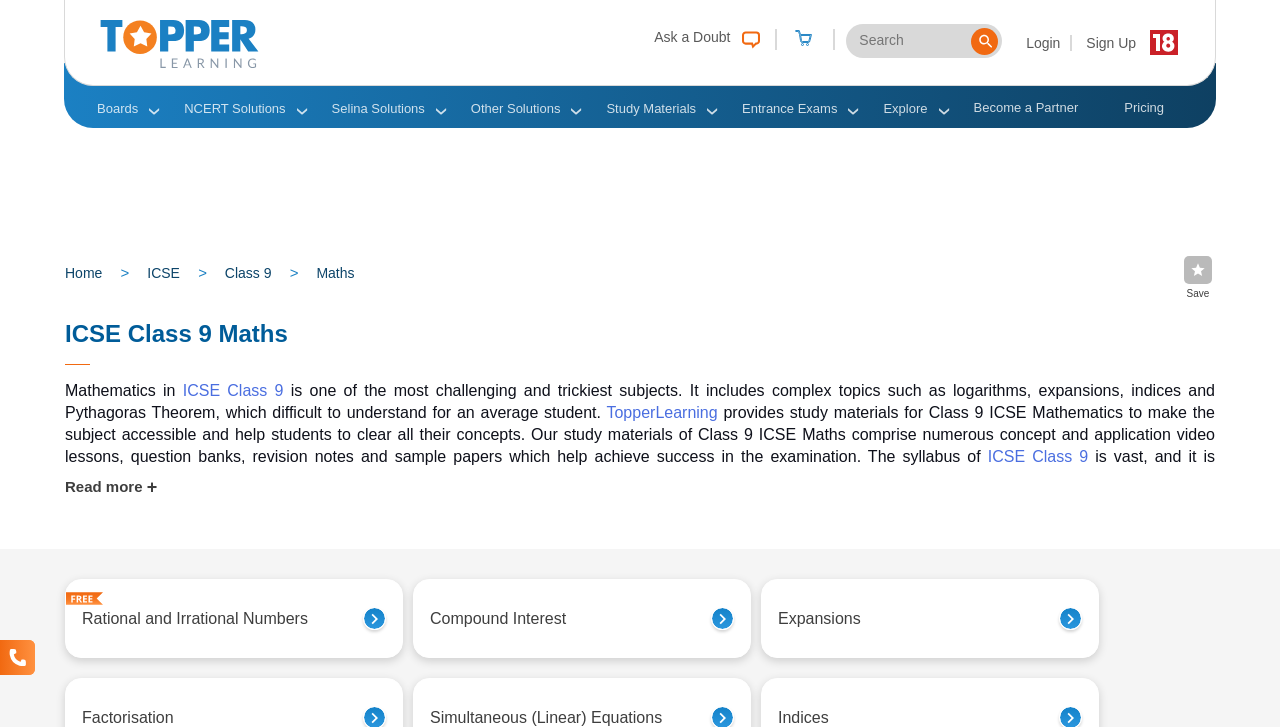Find the bounding box coordinates of the area to click in order to follow the instruction: "Explore ICSE Class 9 Maths".

[0.686, 0.138, 0.729, 0.159]